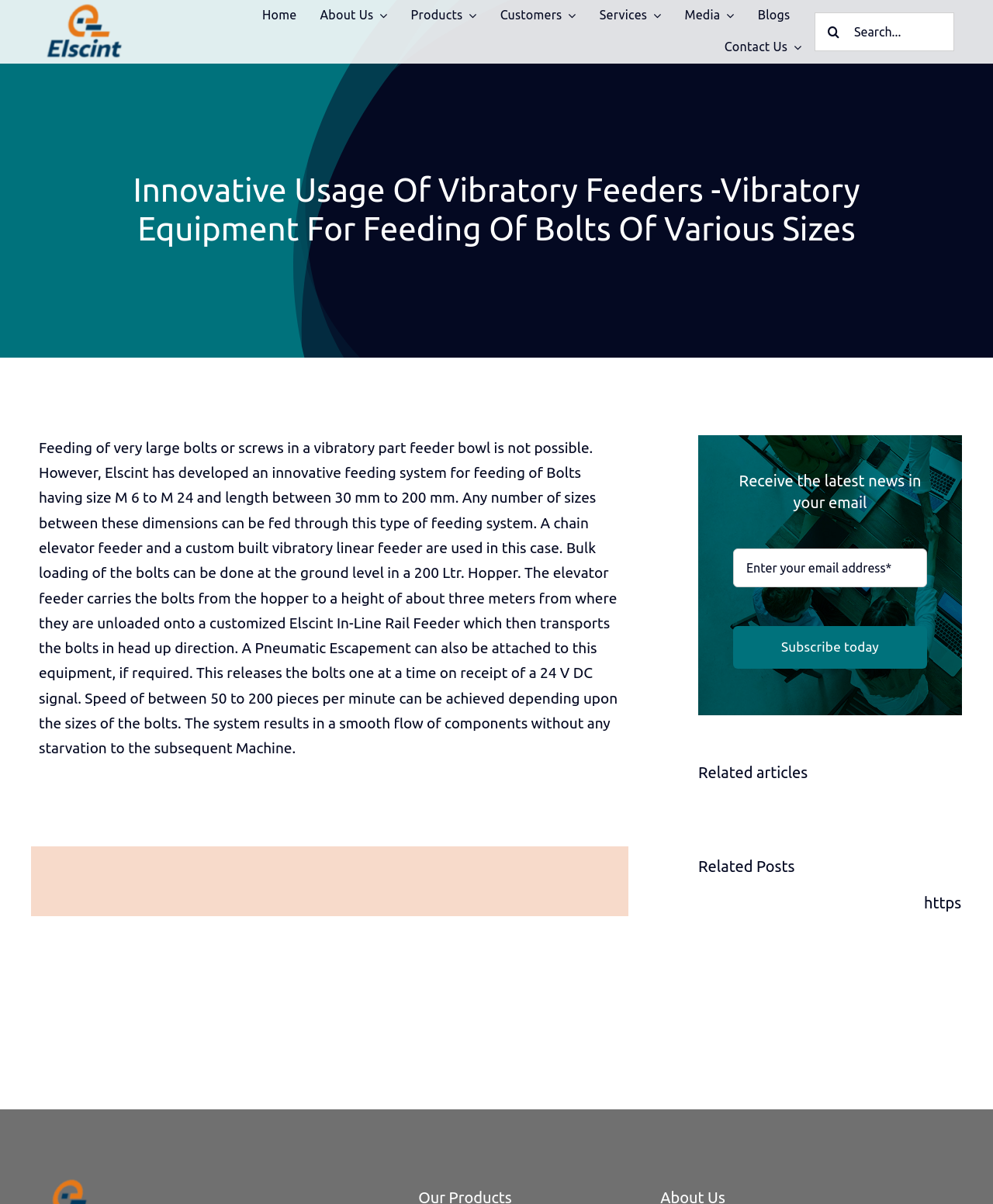Extract the bounding box coordinates for the described element: "Feeding of WFIs". The coordinates should be represented as four float numbers between 0 and 1: [left, top, right, bottom].

[0.722, 0.736, 0.751, 0.759]